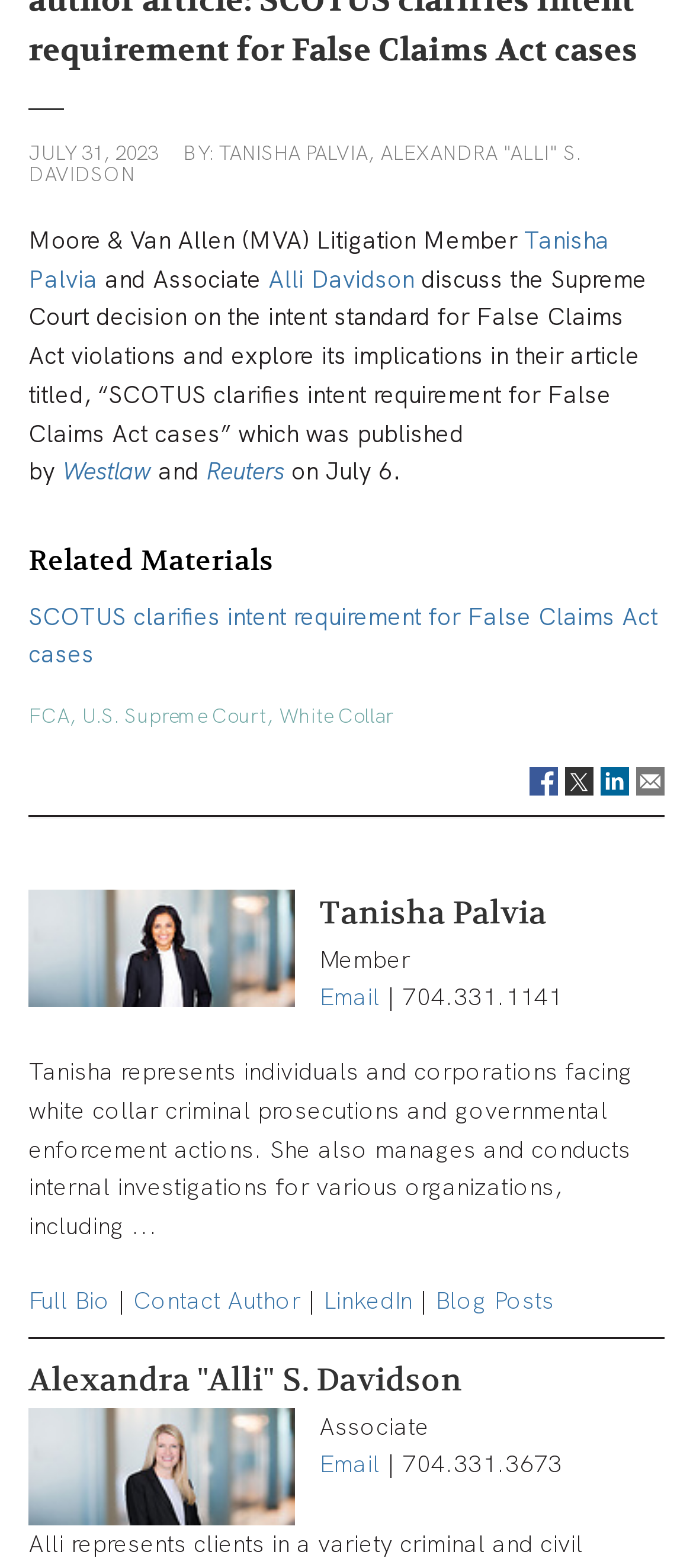What is the date of the article's publication?
Please provide a single word or phrase answer based on the image.

July 6